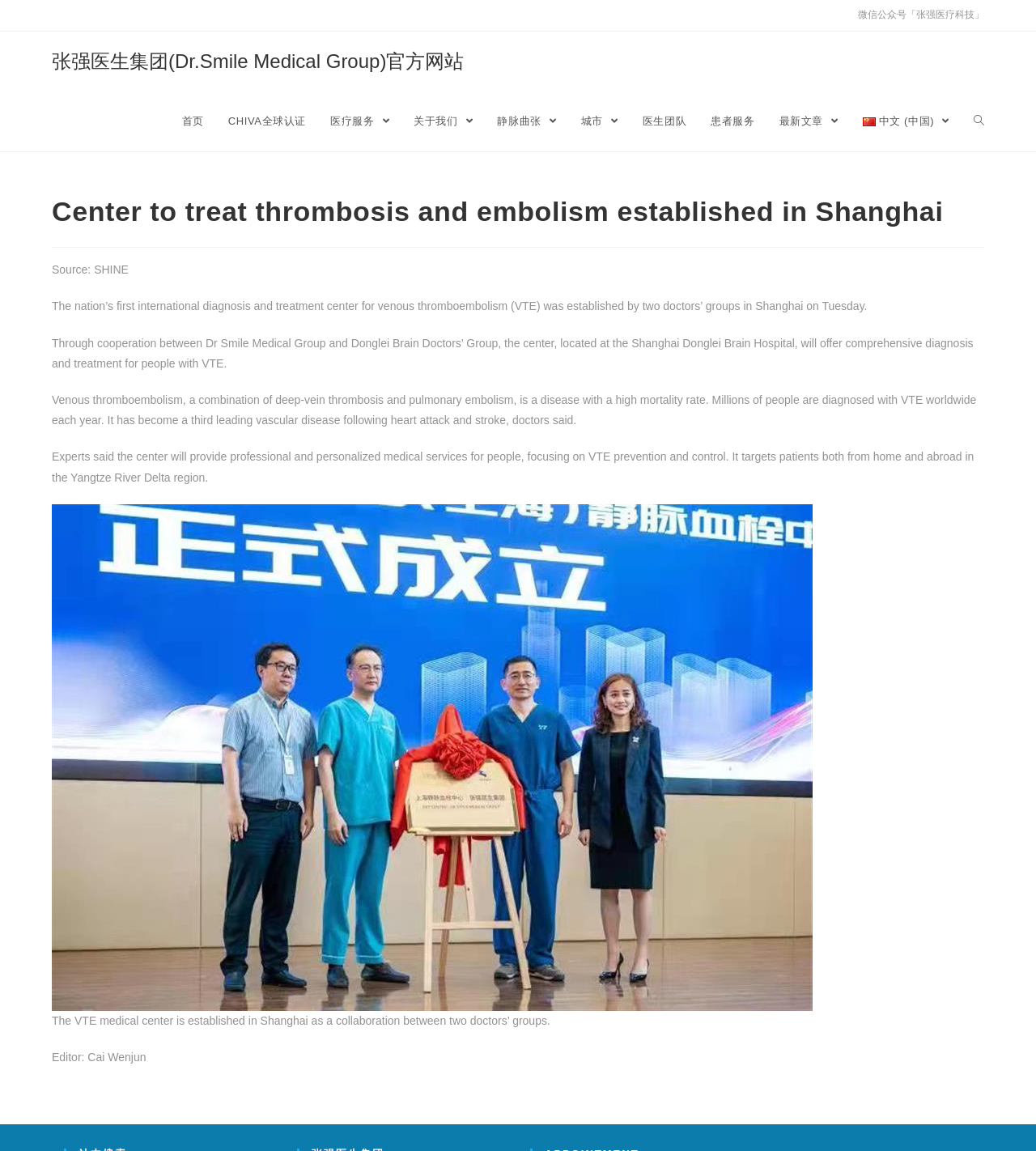Describe every aspect of the webpage in a detailed manner.

The webpage is about the establishment of a center to treat thrombosis and embolism in Shanghai, China. At the top, there is a WeChat public account link "张强医疗科技" (Dr. Smile Medical Group). Below it, there is a layout table with a link to the official website of Dr. Smile Medical Group.

The main content of the webpage is divided into two sections. The top section has a navigation menu with 10 links, including "首页" (Home), "CHIVA全球认证" (CHIVA Global Certification), "医疗服务" (Medical Services), and others. These links are aligned horizontally and take up about one-third of the screen width.

The bottom section is an article about the establishment of the center. It has a heading "Center to treat thrombosis and embolism established in Shanghai" and several paragraphs of text describing the center's purpose, services, and target patients. The article also includes an image related to the center.

There are a total of 5 images on the webpage, including the logo of Dr. Smile Medical Group, an image related to the center, and an image of the Chinese flag. The webpage also has a footer section with a link to the editor's information.